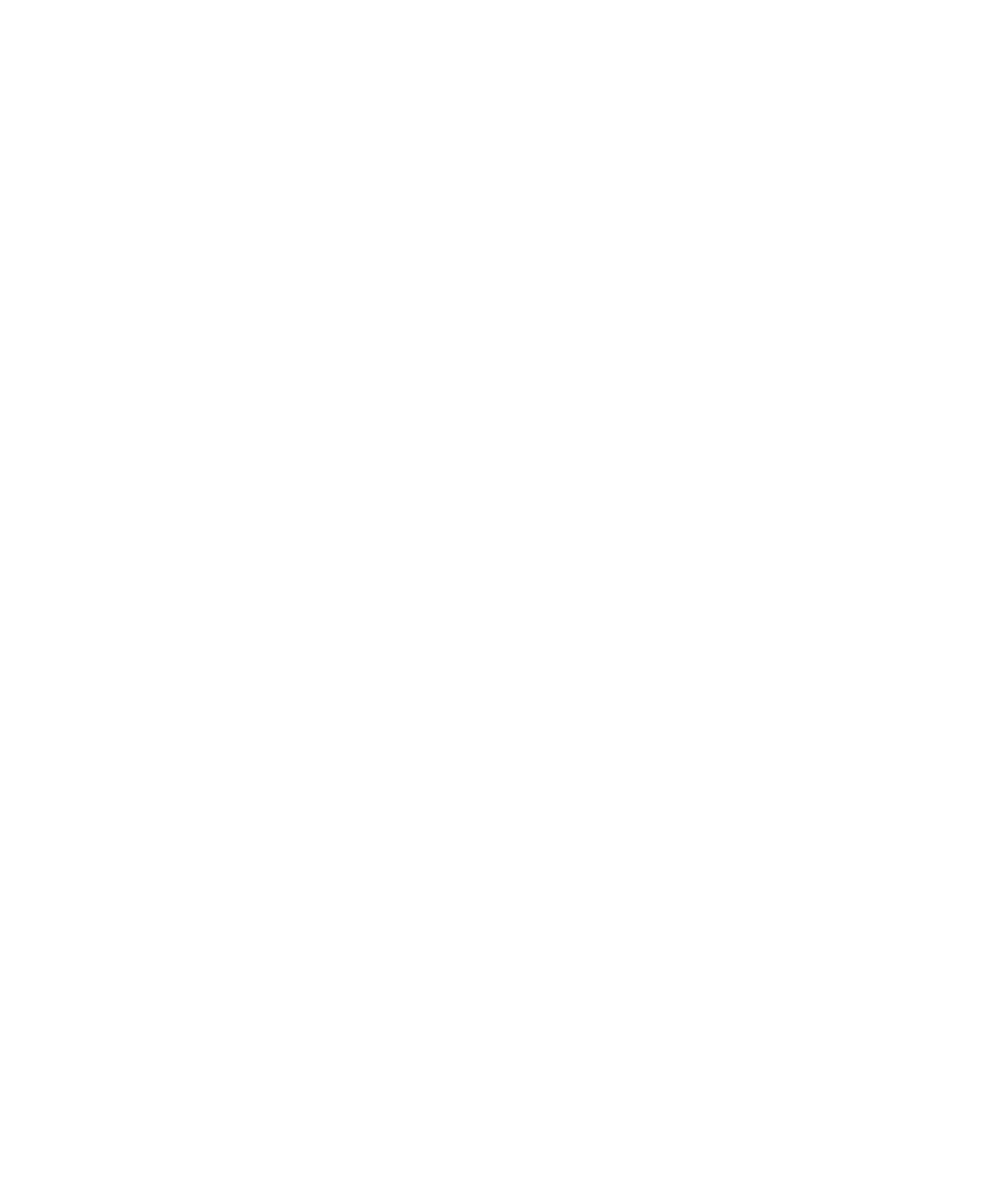Specify the bounding box coordinates of the region I need to click to perform the following instruction: "Click on ABOUT US". The coordinates must be four float numbers in the range of 0 to 1, i.e., [left, top, right, bottom].

[0.166, 0.0, 0.232, 0.077]